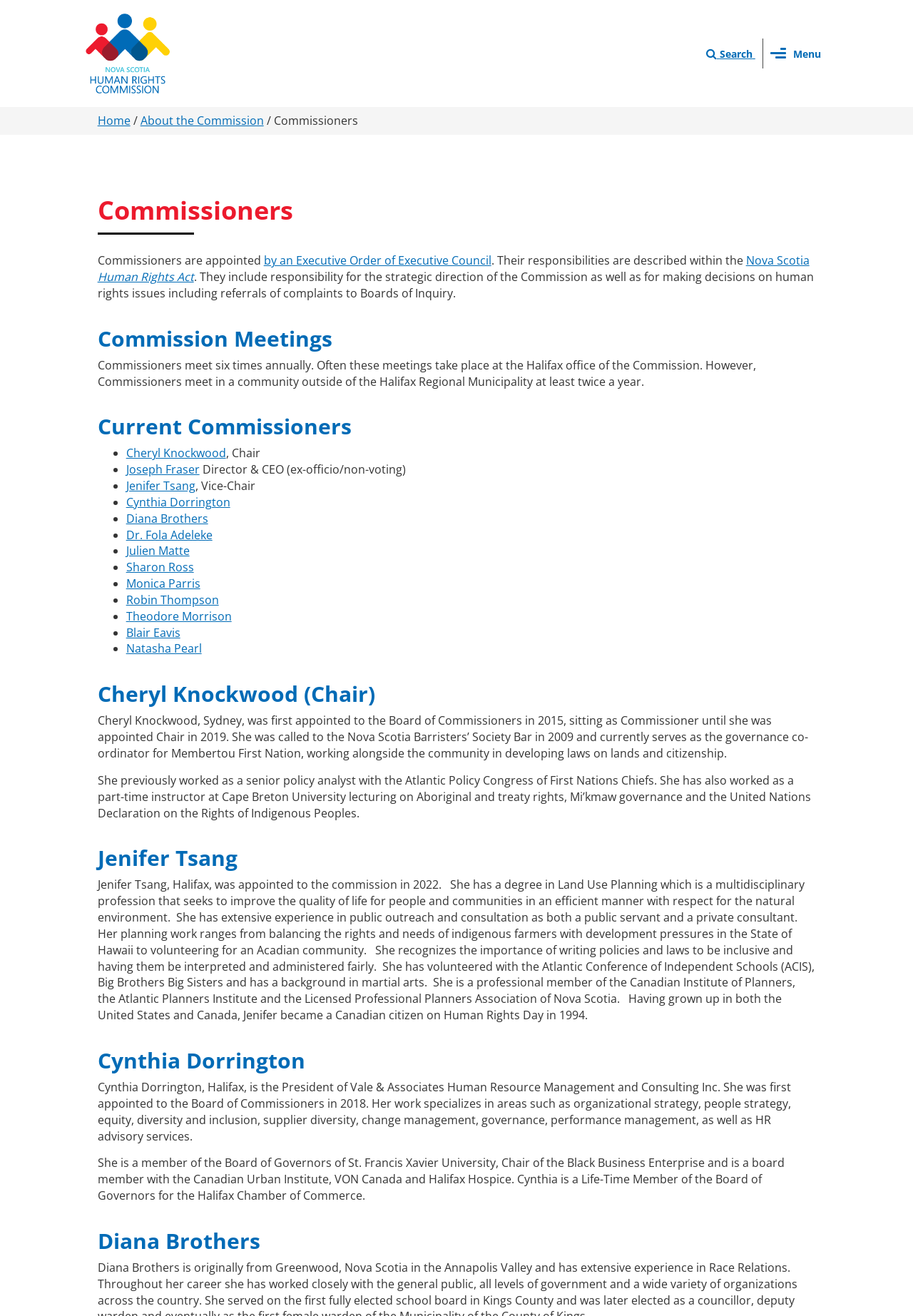Refer to the image and provide an in-depth answer to the question:
What is Jenifer Tsang's profession?

Jenifer Tsang's biography on the webpage mentions that she has a degree in Land Use Planning, which is a multidisciplinary profession that seeks to improve the quality of life for people and communities in an efficient manner with respect for the natural environment.